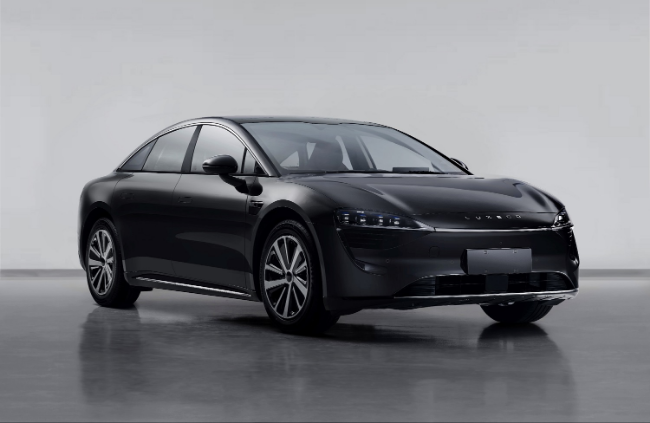Use a single word or phrase to answer the question:
Who collaborated with Huawei on this smart car initiative?

Chery